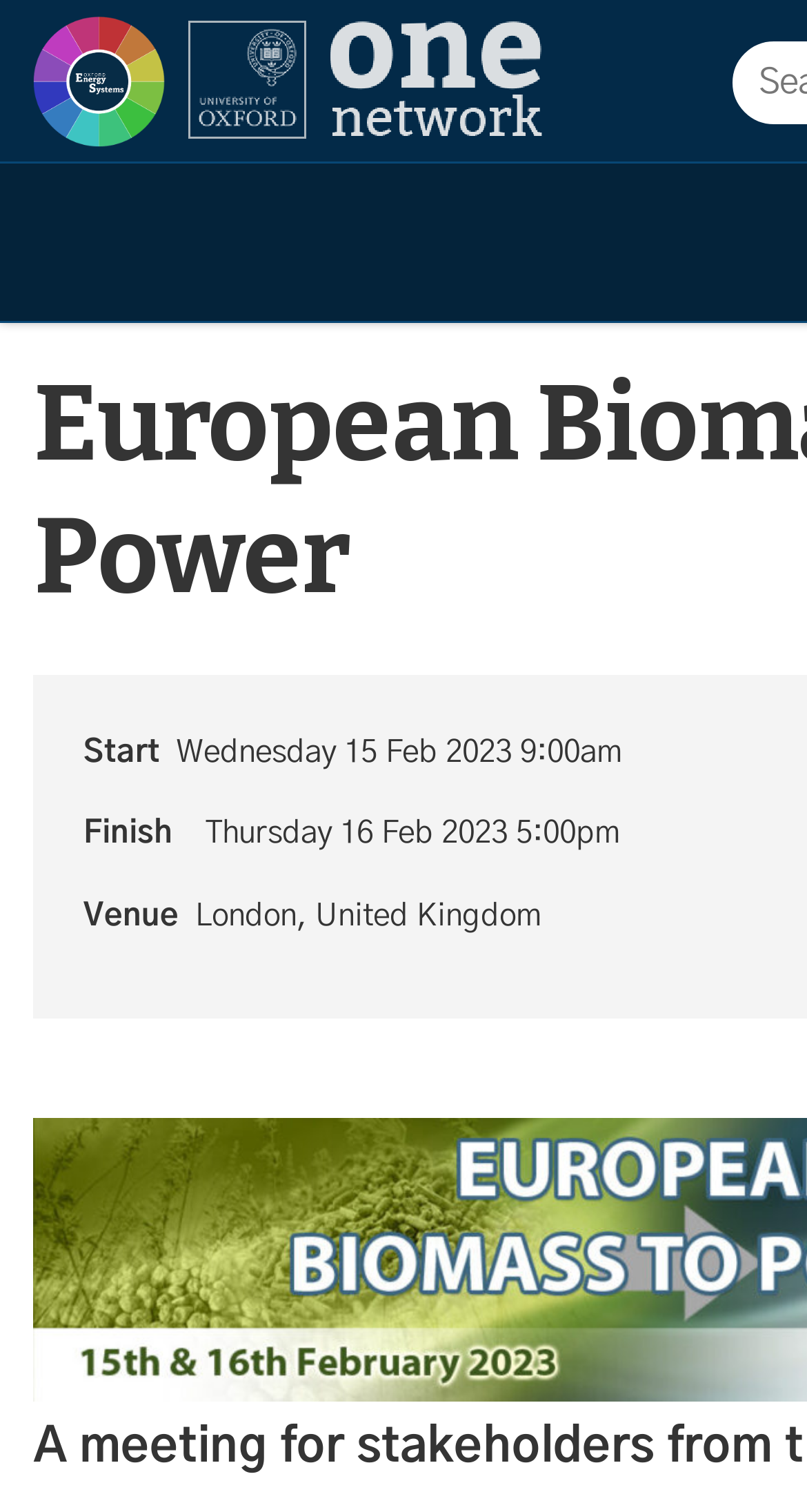Identify the bounding box of the UI element that matches this description: "alt="Go to the One Network"".

[0.206, 0.014, 0.675, 0.104]